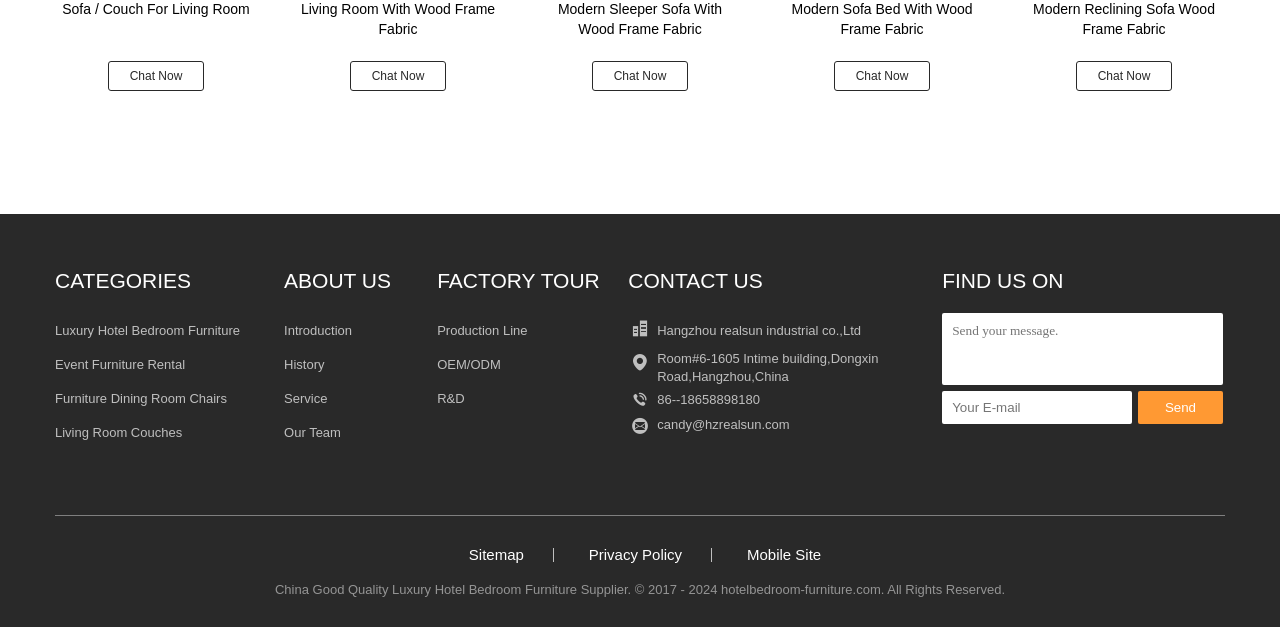Using the element description parent_node: Send placeholder="Send your message.", predict the bounding box coordinates for the UI element. Provide the coordinates in (top-left x, top-left y, bottom-right x, bottom-right y) format with values ranging from 0 to 1.

[0.736, 0.499, 0.955, 0.613]